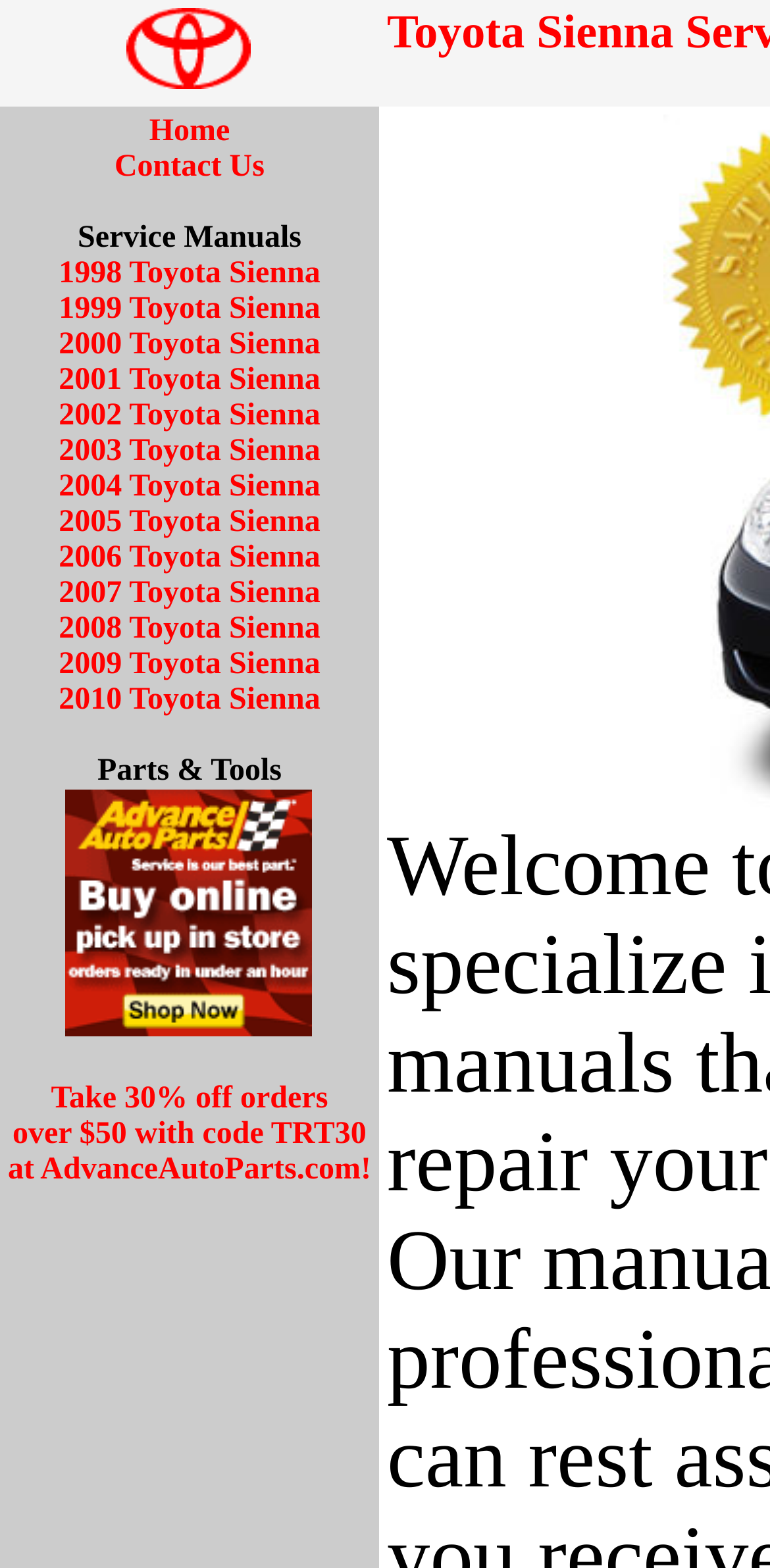Please identify the bounding box coordinates of the clickable area that will fulfill the following instruction: "View the Parts & Tools section". The coordinates should be in the format of four float numbers between 0 and 1, i.e., [left, top, right, bottom].

[0.126, 0.481, 0.366, 0.502]